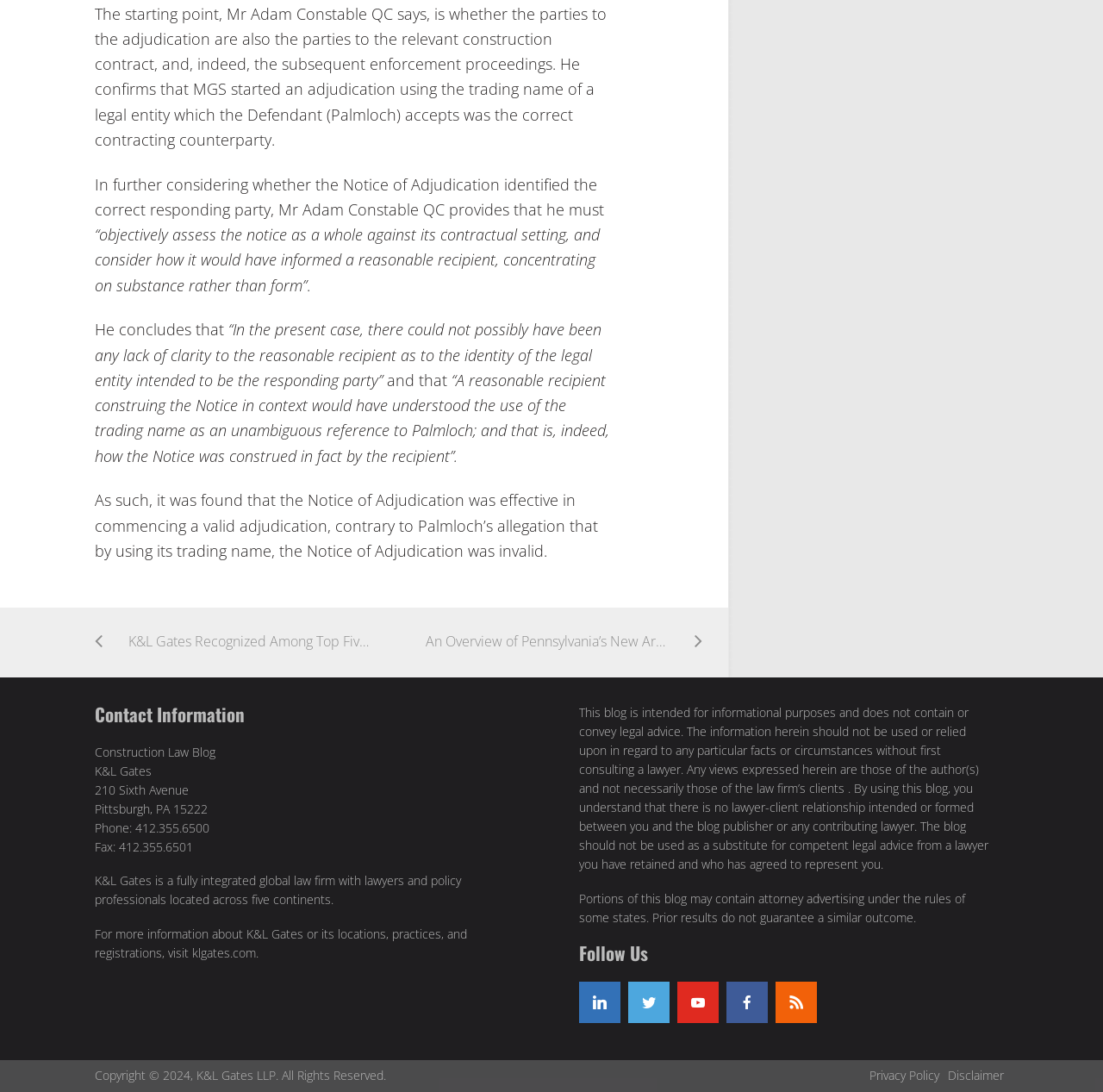Determine the bounding box coordinates of the clickable region to follow the instruction: "View the Privacy Policy".

[0.788, 0.977, 0.852, 0.992]